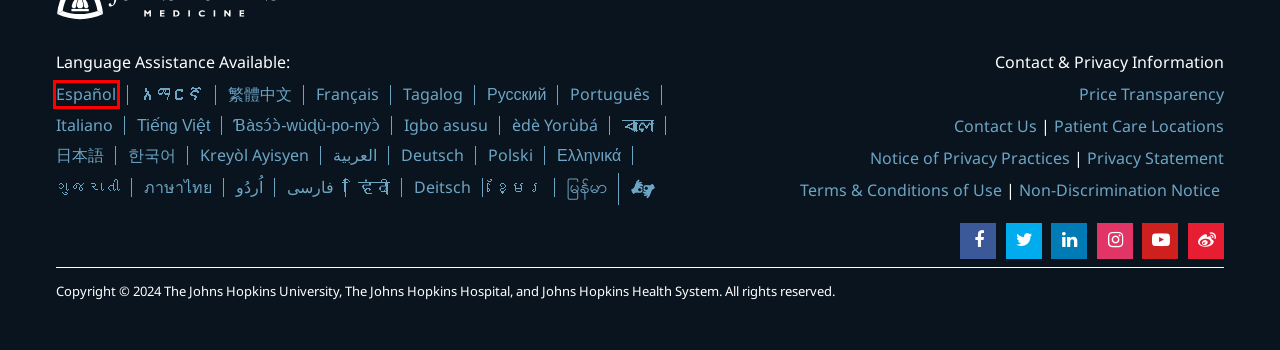Given a screenshot of a webpage with a red rectangle bounding box around a UI element, select the best matching webpage description for the new webpage that appears after clicking the highlighted element. The candidate descriptions are:
A. Biocontainment Unit | Johns Hopkins Medicine
B. Dr. Brian Thomas Garibaldi, MD - Baltimore, MD - Pulmonology
C. Language Assistance Services | Johns Hopkins Medicine
D. Viral Hemorrhagic Fevers | Johns Hopkins Medicine
E. Home | Johns Hopkins Medicine
F. Sina Visitor System
G. Emerging Infectious Diseases | Johns Hopkins Medicine
H. Information Technology at Johns Hopkins

C